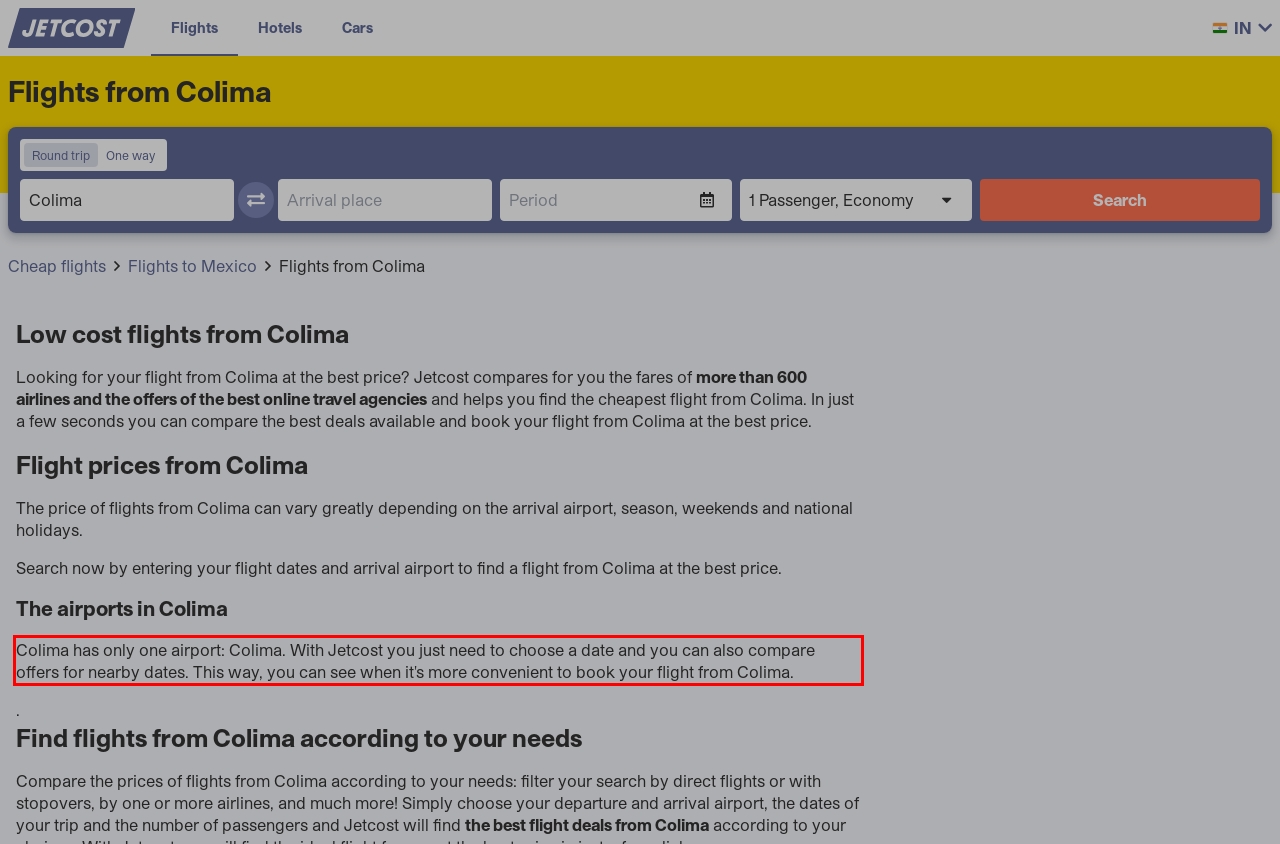Identify the text within the red bounding box on the webpage screenshot and generate the extracted text content.

Colima has only one airport: Colima. With Jetcost you just need to choose a date and you can also compare offers for nearby dates. This way, you can see when it's more convenient to book your flight from Colima.